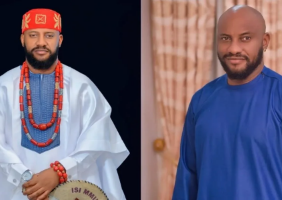Write a descriptive caption for the image, covering all notable aspects.

The image features Nollywood actor Yul Edochie, shown in two distinct appearances. On the left, he is dressed in traditional attire, complete with a striking red cap and intricate necklace, embodying a cultural representation that highlights his heritage. On the right, he presents a more casual look in a blue outfit, showcasing a relaxed yet confident demeanor. This juxtaposition reflects his versatility as an actor and the ability to embrace both his roots and contemporary fashion. Edochie's public presence has recently gained attention, especially following his engagement in social discussions, as he advises against harboring hate, resonating with fans and followers alike.